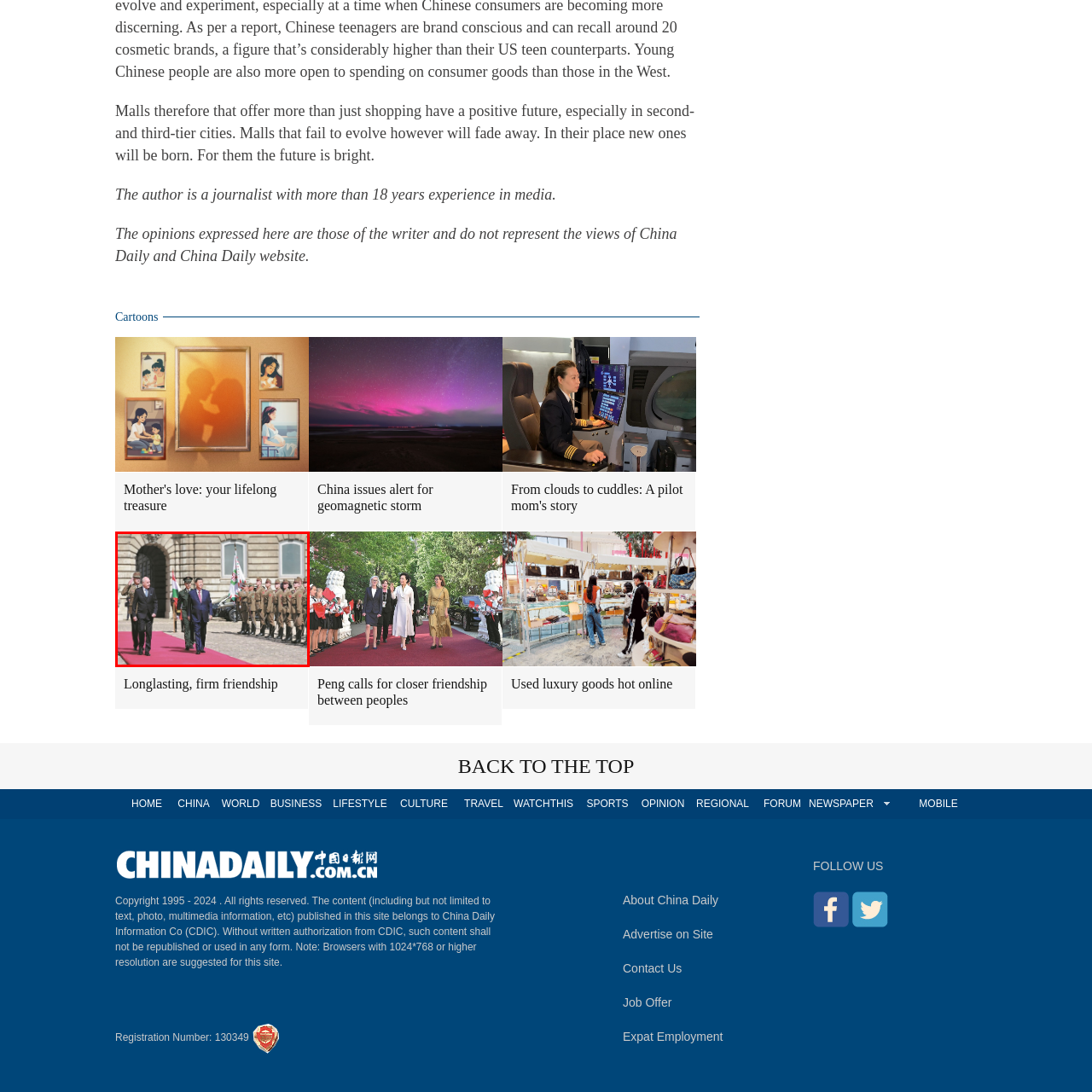Look closely at the image within the red-bordered box and thoroughly answer the question below, using details from the image: What is the significance of the flags in the background?

The question asks about the importance of the flags visible in the background of the image. The caption states that the flags are 'indicating a national or bilateral significance', which implies that the flags represent a nation or a bilateral relationship, adding importance to the occasion.